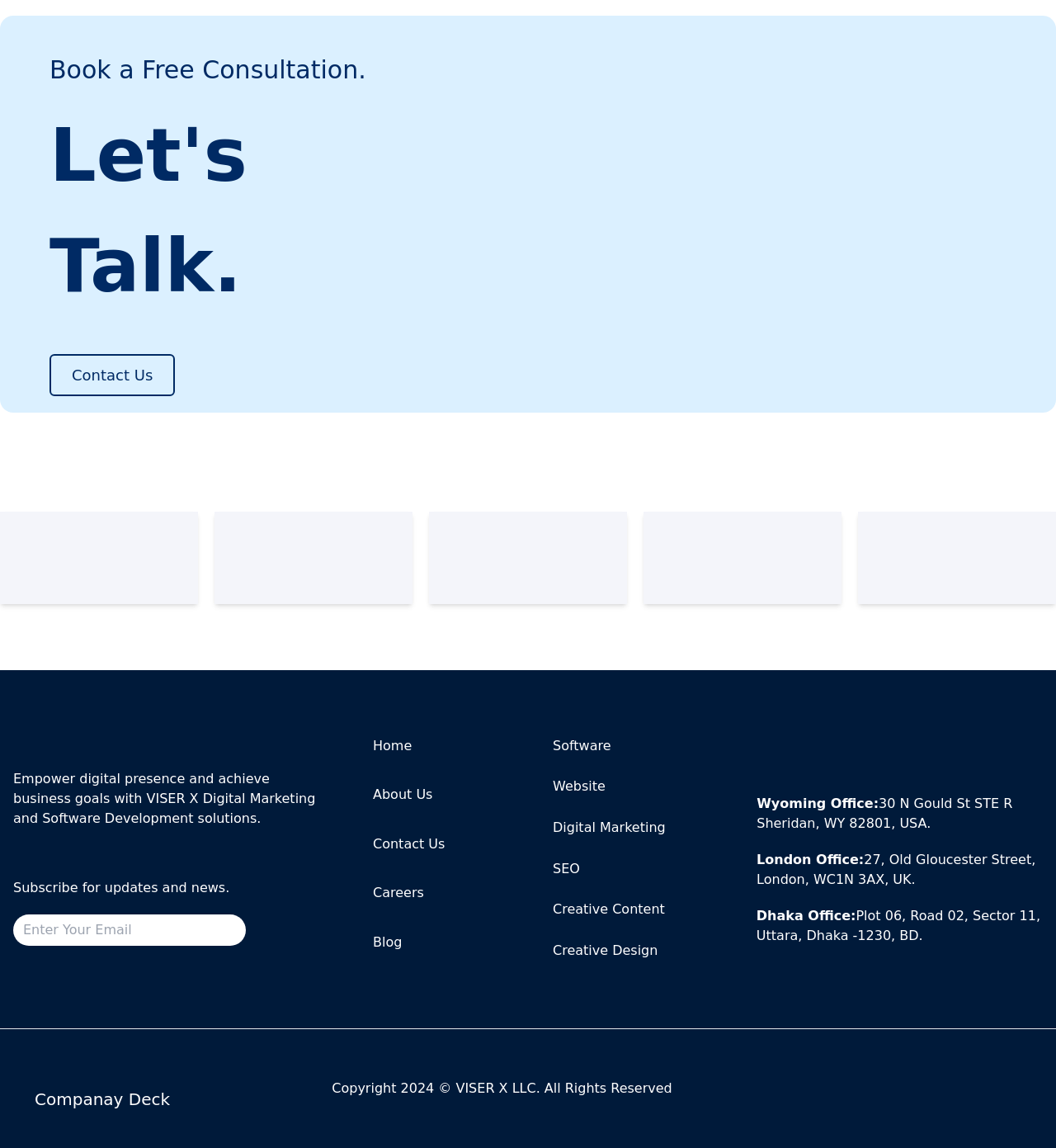What is the link to the company's Facebook page?
Using the image, provide a detailed and thorough answer to the question.

The link to the company's Facebook page can be found at the bottom of the webpage, in the social media section, where the Facebook icon is displayed.